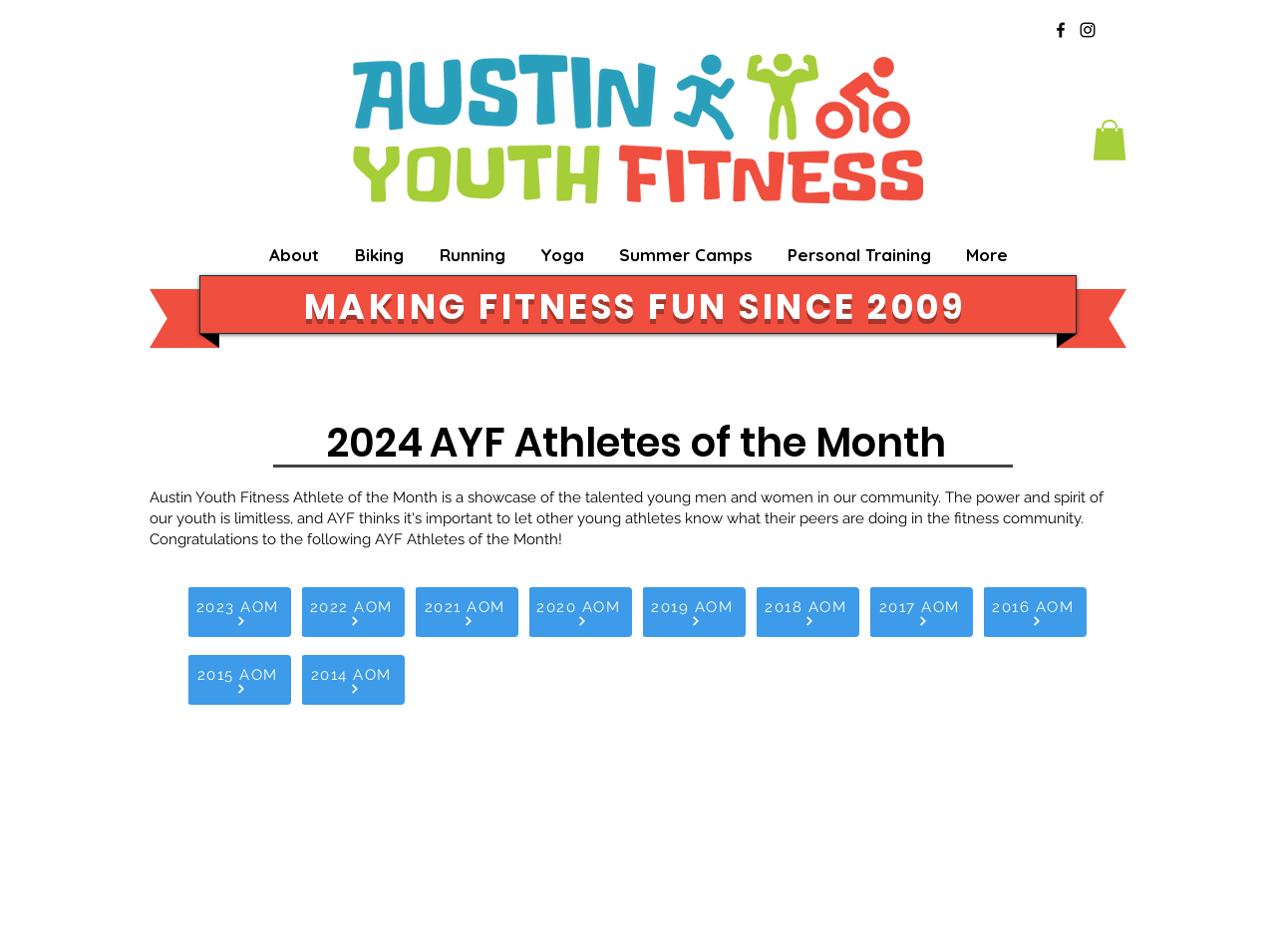Please identify the coordinates of the bounding box for the clickable region that will accomplish this instruction: "Click on Facebook".

[0.823, 0.021, 0.839, 0.042]